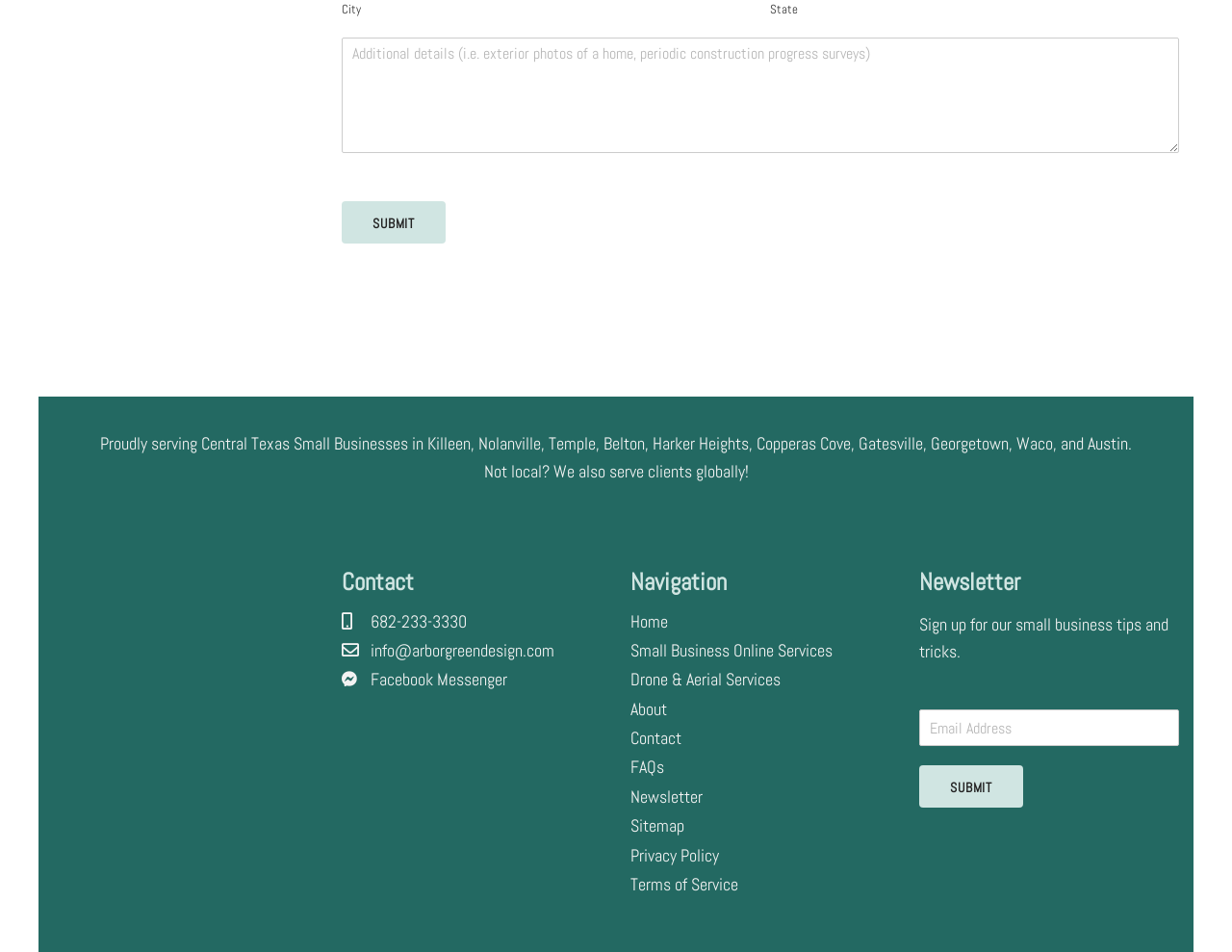What regions does the company serve?
Give a one-word or short-phrase answer derived from the screenshot.

Central Texas and globally